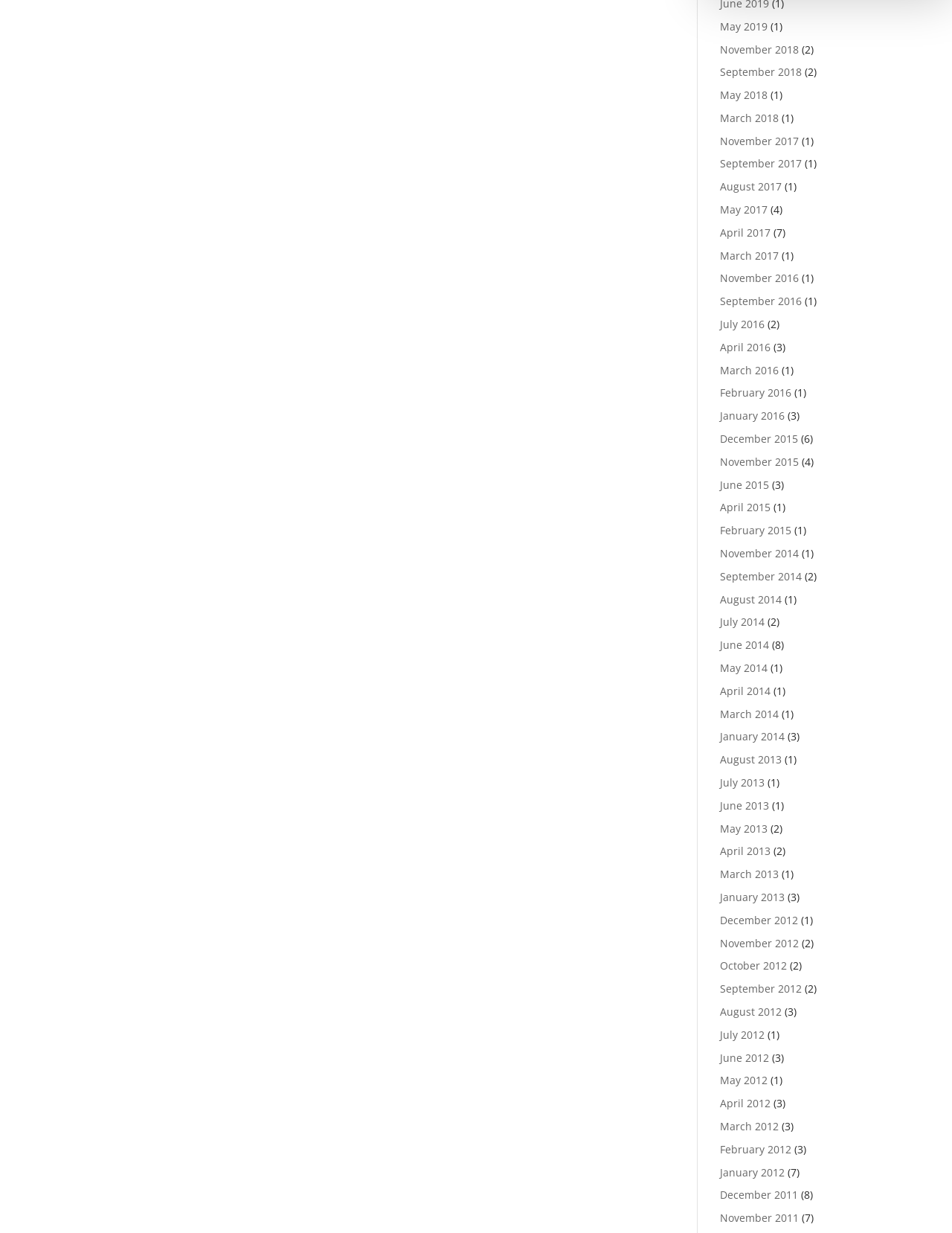Pinpoint the bounding box coordinates of the element you need to click to execute the following instruction: "Visit the Facebook page". The bounding box should be represented by four float numbers between 0 and 1, in the format [left, top, right, bottom].

None